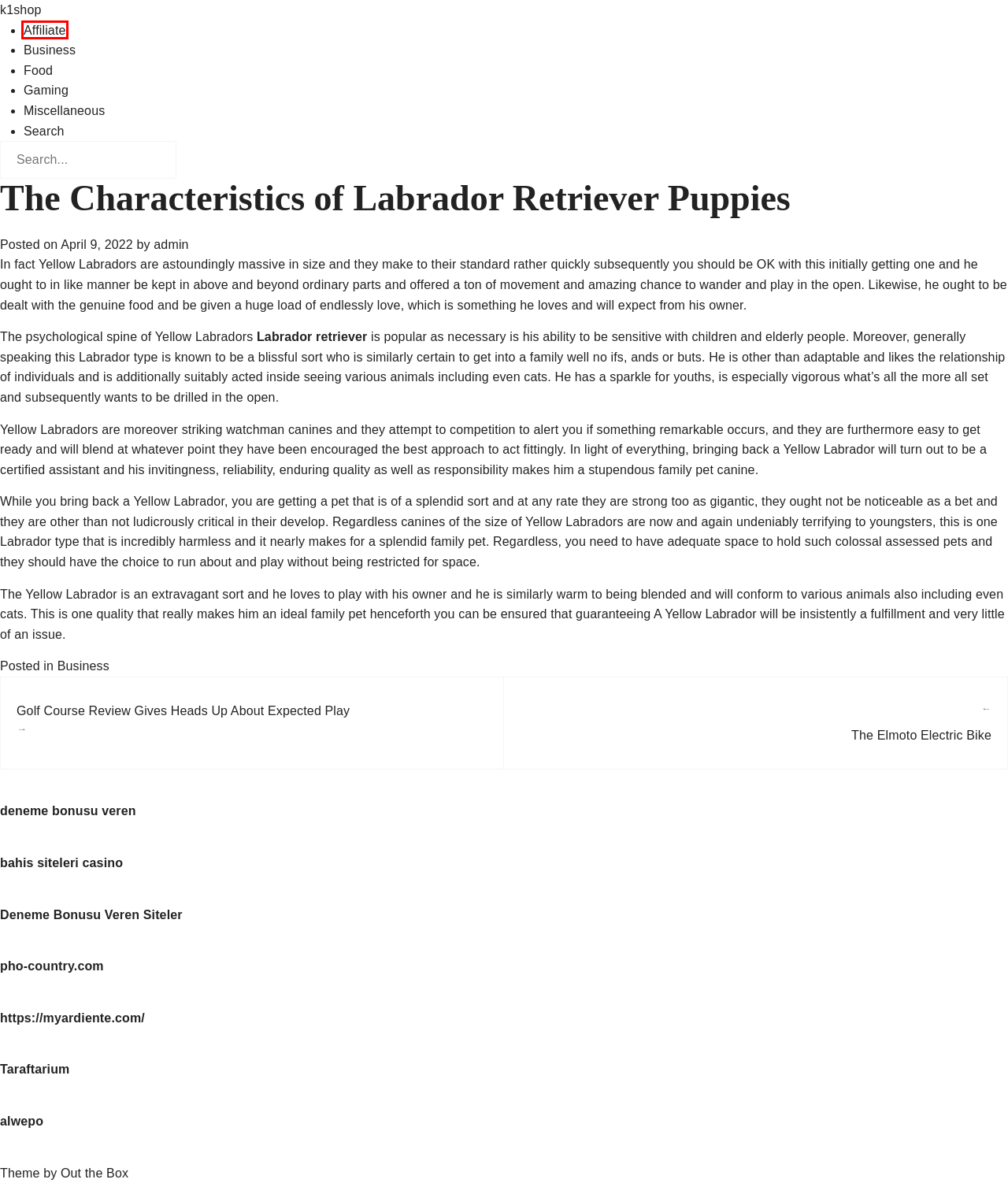Inspect the screenshot of a webpage with a red rectangle bounding box. Identify the webpage description that best corresponds to the new webpage after clicking the element inside the bounding box. Here are the candidates:
A. Business – k1shop
B. Affiliate – k1shop
C. Food – k1shop
D. Gaming – k1shop
E. Miscellaneous – k1shop
F. admin – k1shop
G. Articles on Dog Breed Info, Food, Care, Gear Guide | Puplore
H. Home - Out the Box

B